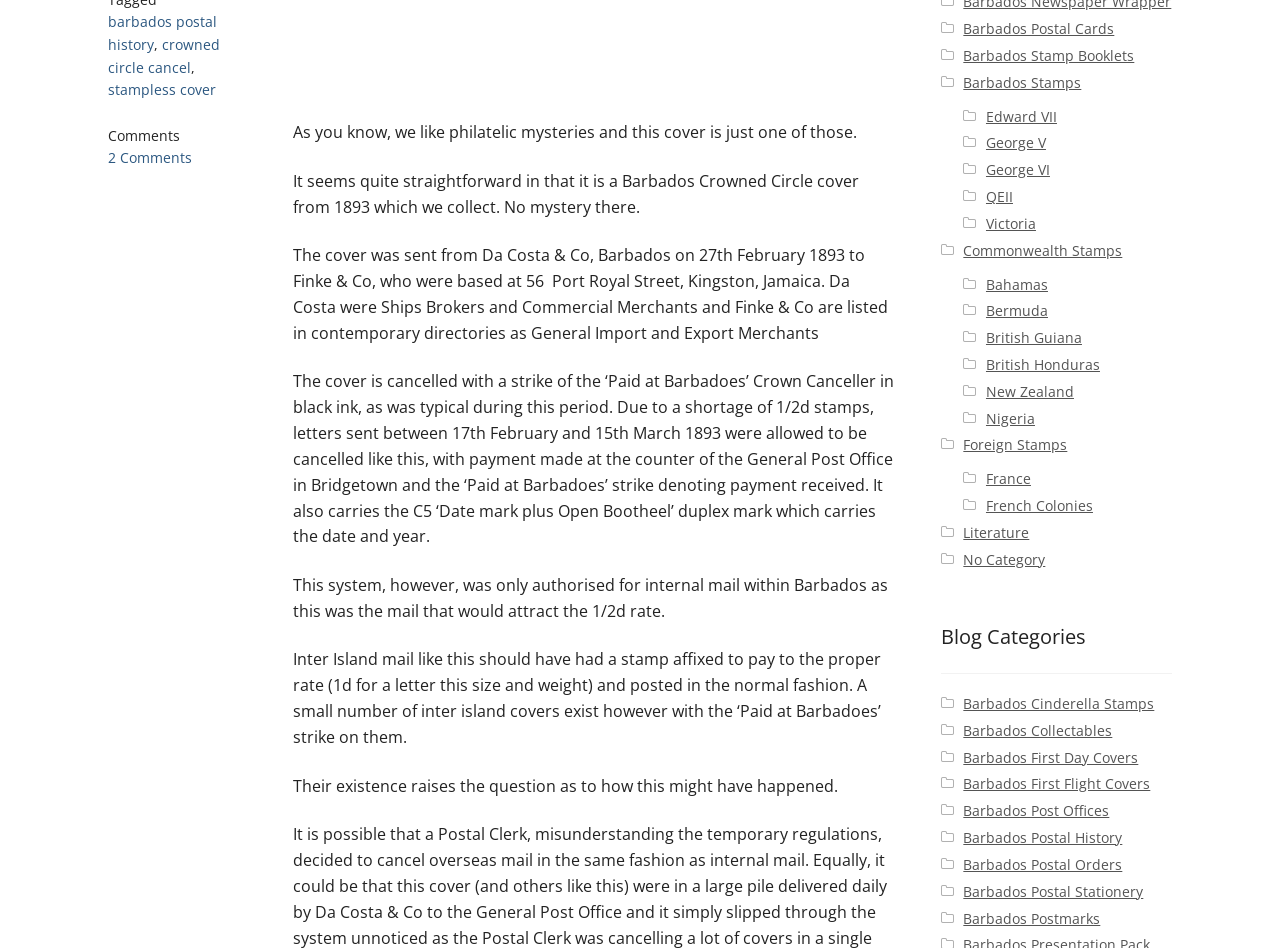Using the provided element description: "No Category", determine the bounding box coordinates of the corresponding UI element in the screenshot.

[0.753, 0.58, 0.817, 0.6]